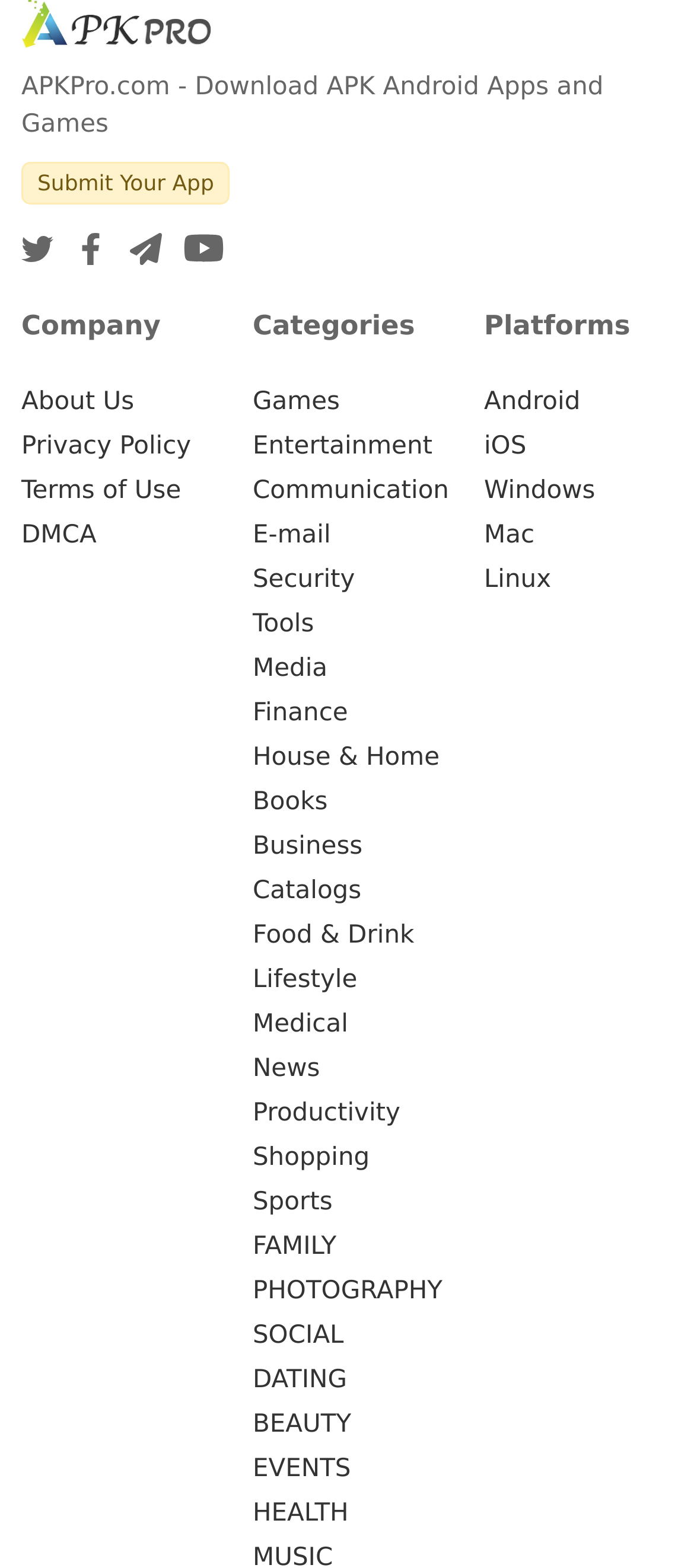From the element description Food & Drink, predict the bounding box coordinates of the UI element. The coordinates must be specified in the format (top-left x, top-left y, bottom-right x, bottom-right y) and should be within the 0 to 1 range.

[0.364, 0.436, 0.597, 0.454]